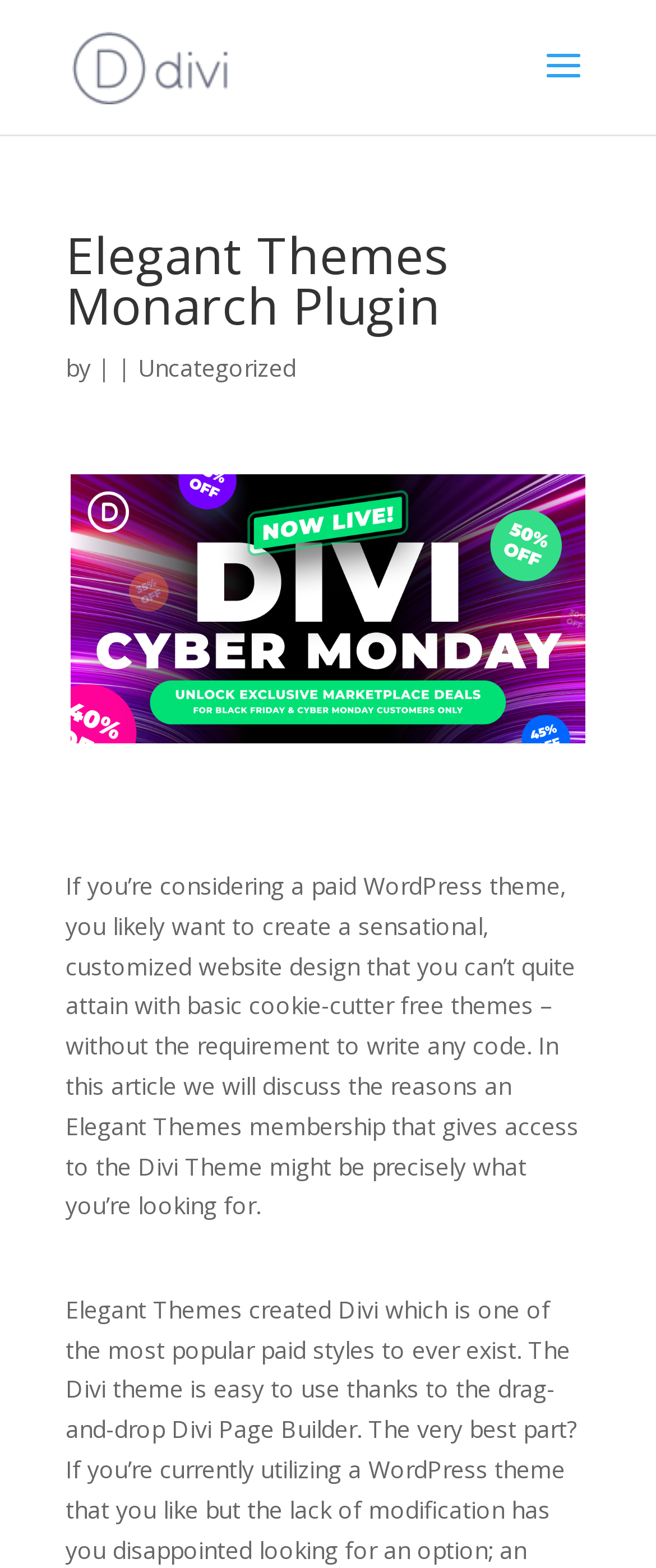What is the theme mentioned in this article?
By examining the image, provide a one-word or phrase answer.

Divi Theme